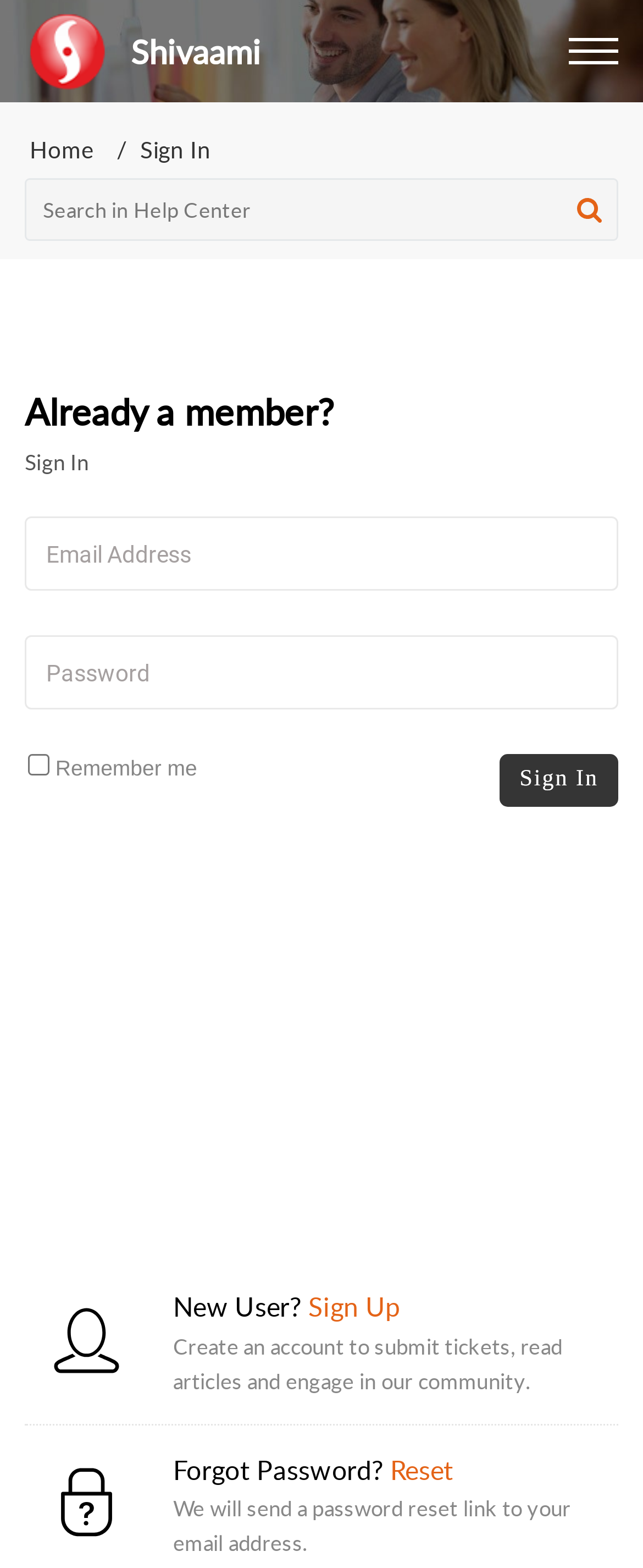Identify the bounding box for the element characterized by the following description: "Log in".

None